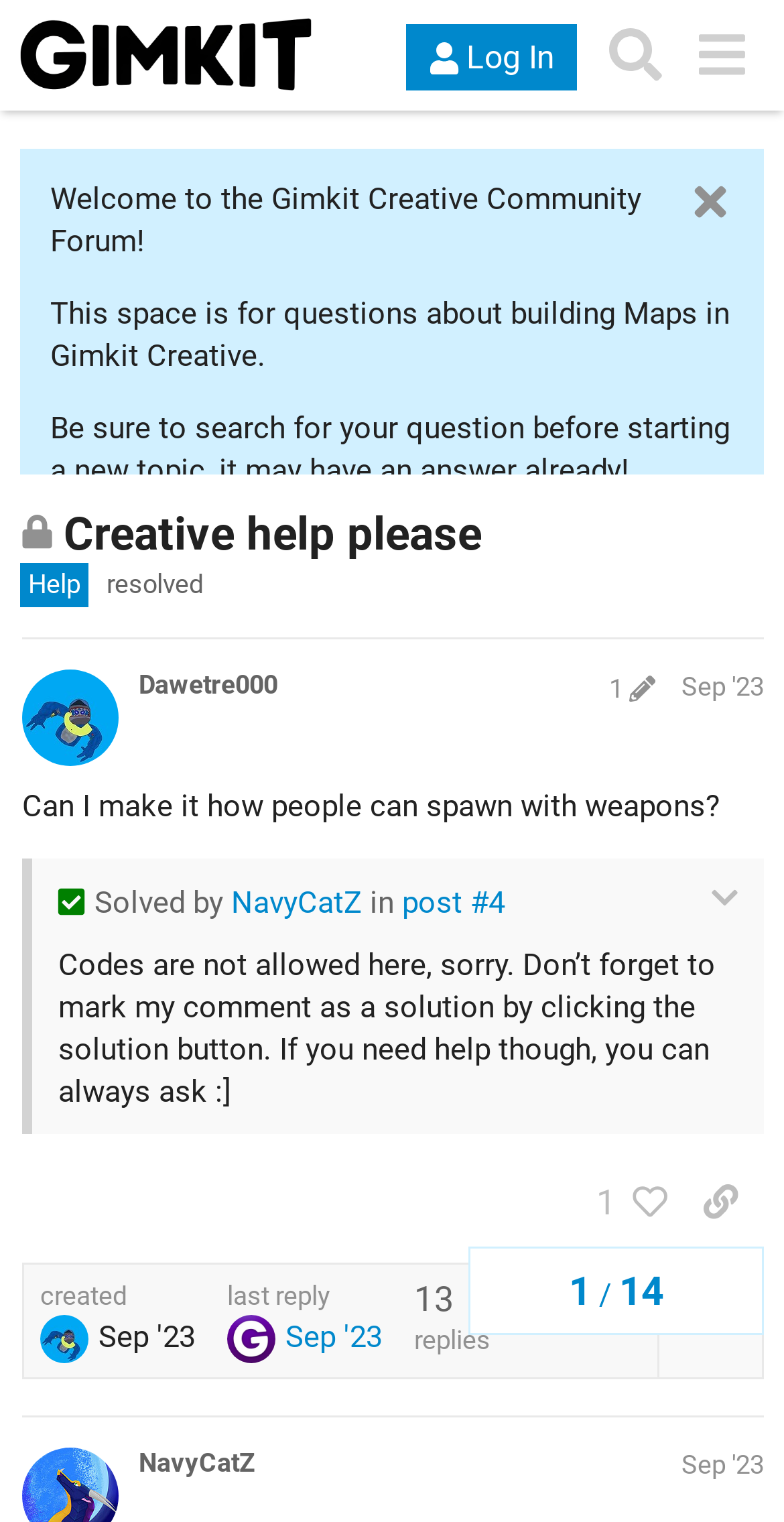Please specify the bounding box coordinates in the format (top-left x, top-left y, bottom-right x, bottom-right y), with all values as floating point numbers between 0 and 1. Identify the bounding box of the UI element described by: NavyCatZ

[0.295, 0.582, 0.462, 0.606]